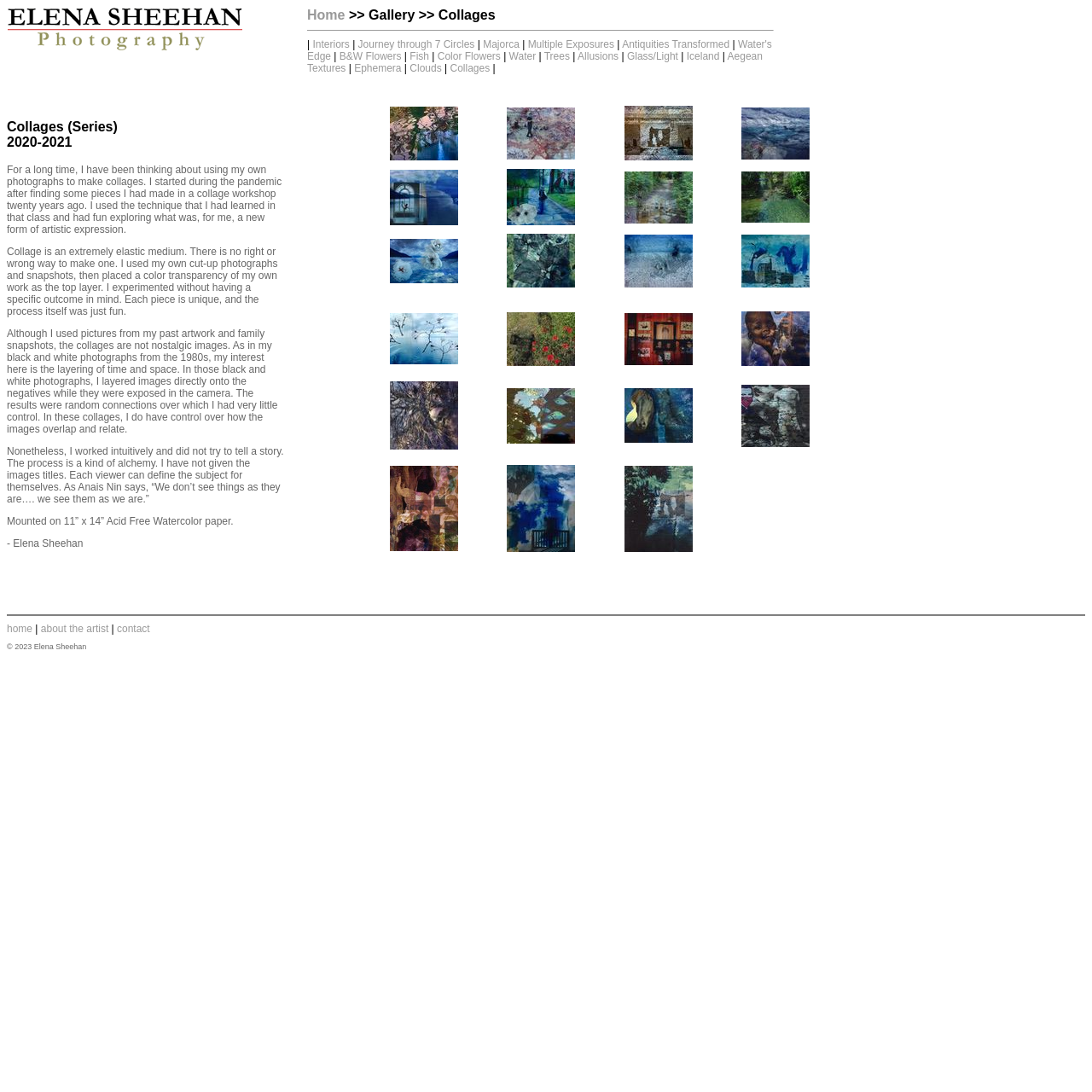What is the theme of the collage series?
Please answer the question with as much detail as possible using the screenshot.

The theme of the collage series is mentioned in the text as 'my interest here is the layering of time and space', indicating that the photographer is exploring the concept of layering time and space in her collages.